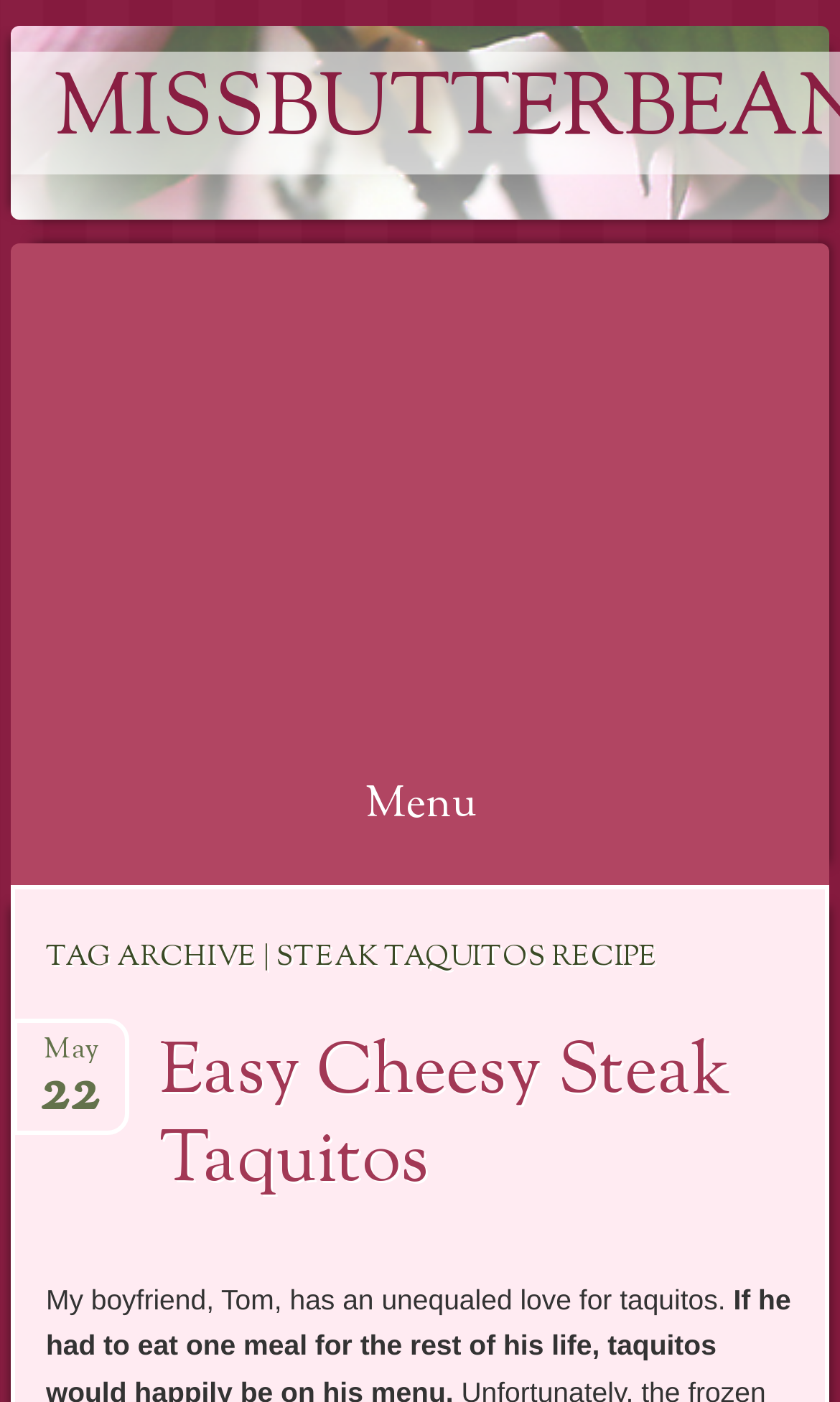What is the name of the author?
Examine the screenshot and reply with a single word or phrase.

Miss Butterbean